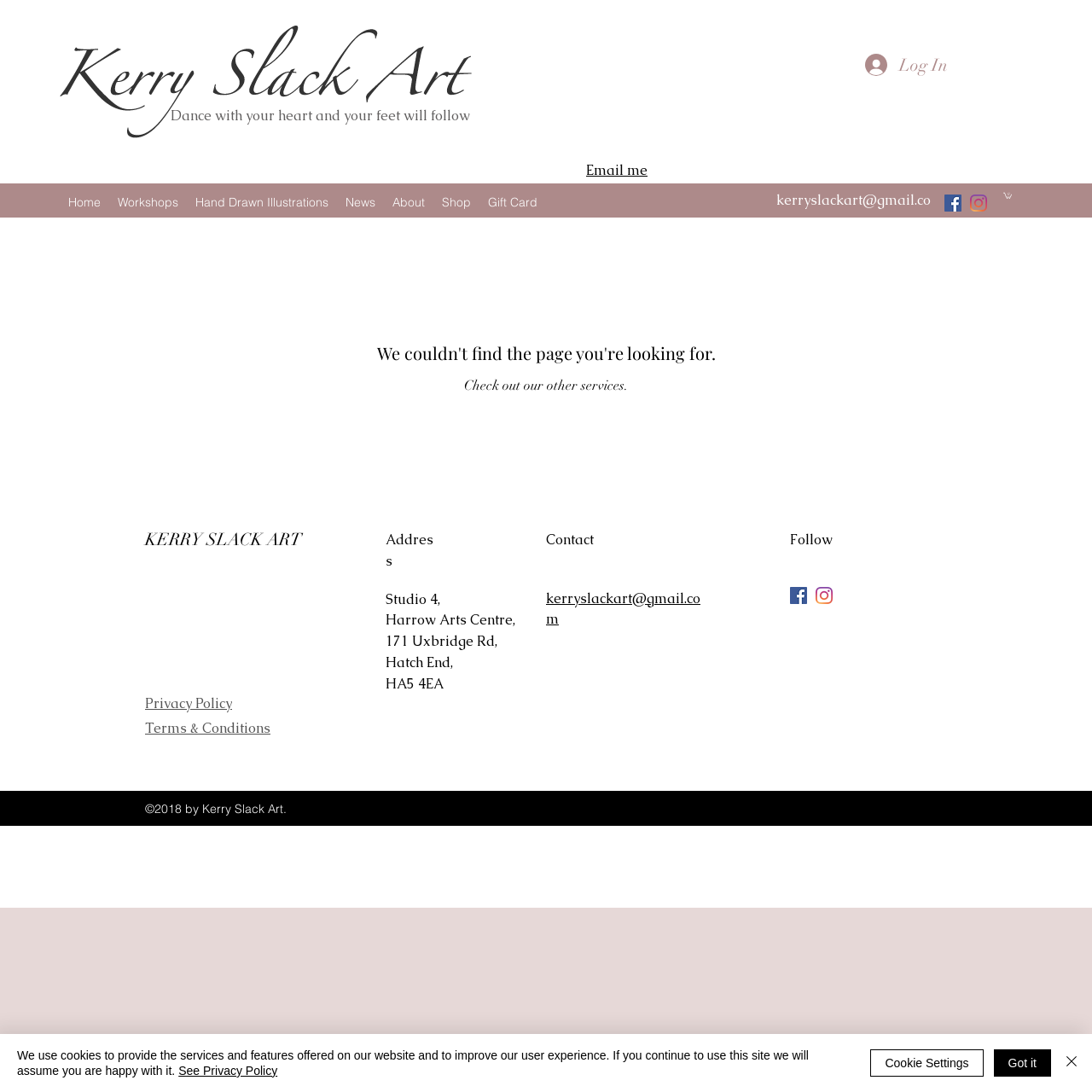Could you locate the bounding box coordinates for the section that should be clicked to accomplish this task: "Visit the Home page".

[0.055, 0.173, 0.1, 0.197]